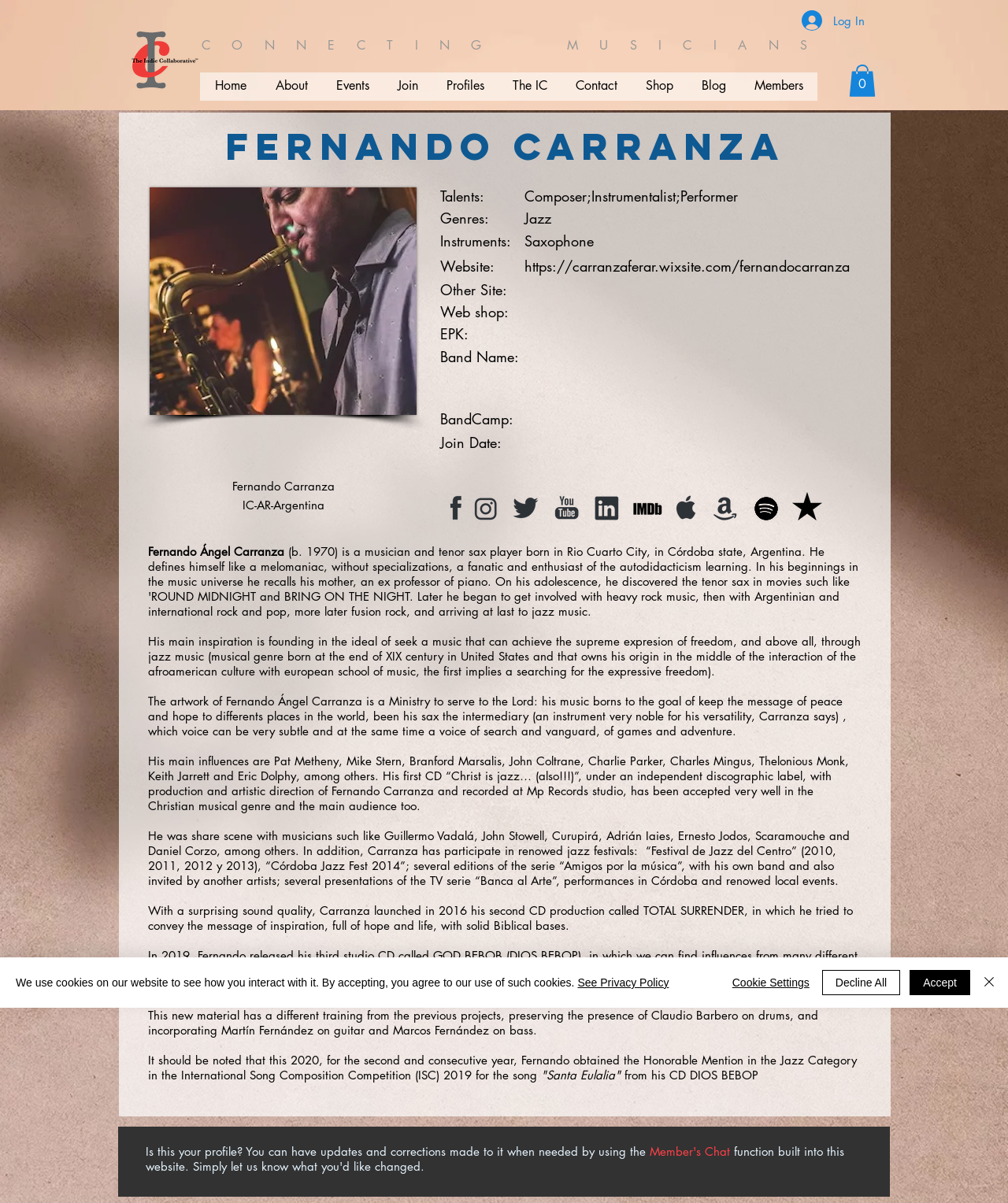Pinpoint the bounding box coordinates of the area that should be clicked to complete the following instruction: "View Fernando Carranza's profile". The coordinates must be given as four float numbers between 0 and 1, i.e., [left, top, right, bottom].

[0.118, 0.102, 0.884, 0.141]